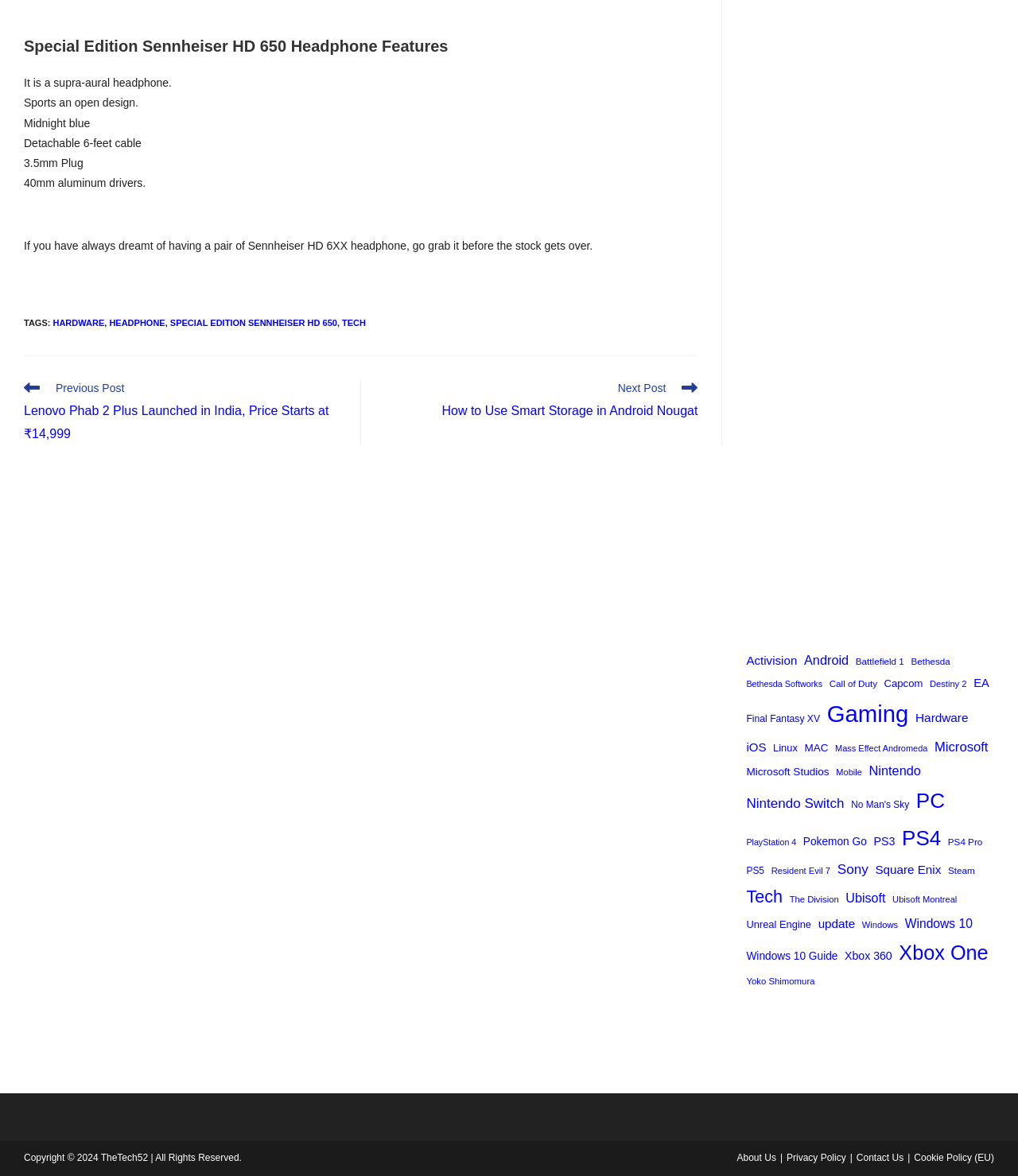Please pinpoint the bounding box coordinates for the region I should click to adhere to this instruction: "Browse articles about Gaming".

[0.812, 0.59, 0.893, 0.625]